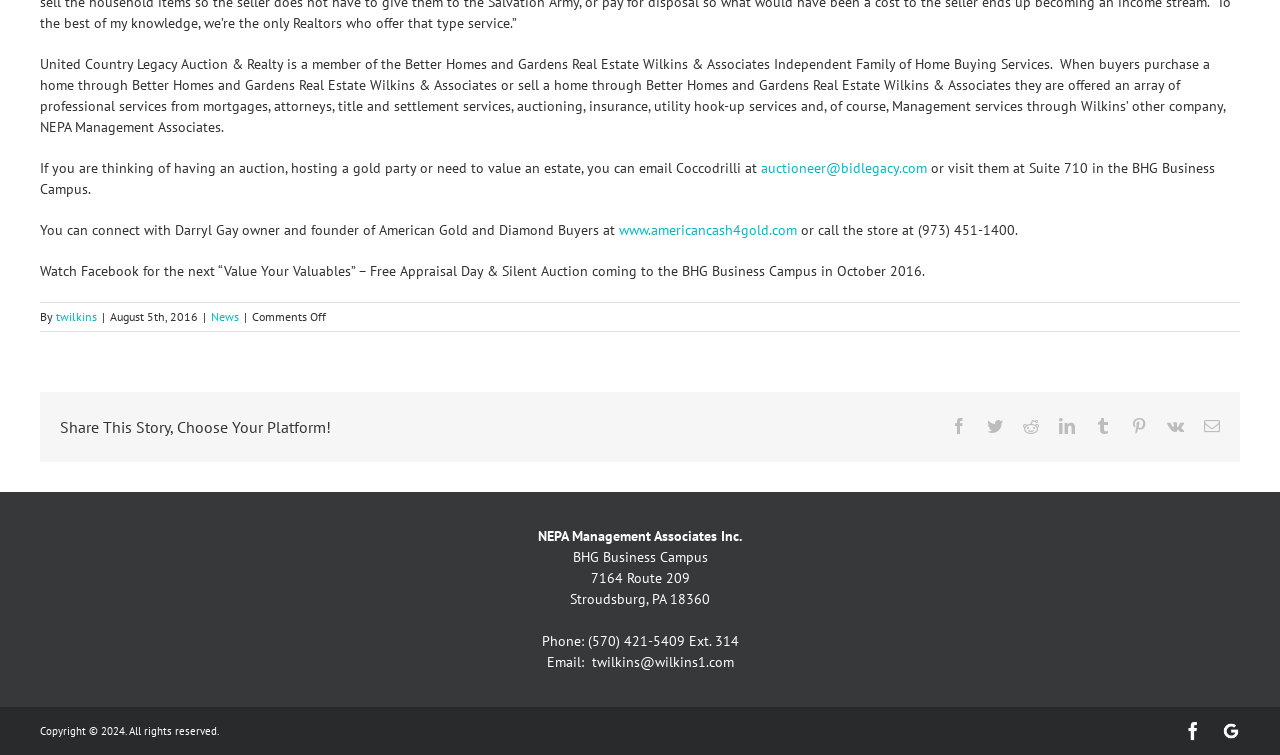Identify the bounding box coordinates of the clickable region to carry out the given instruction: "Call the store".

[0.623, 0.293, 0.795, 0.317]